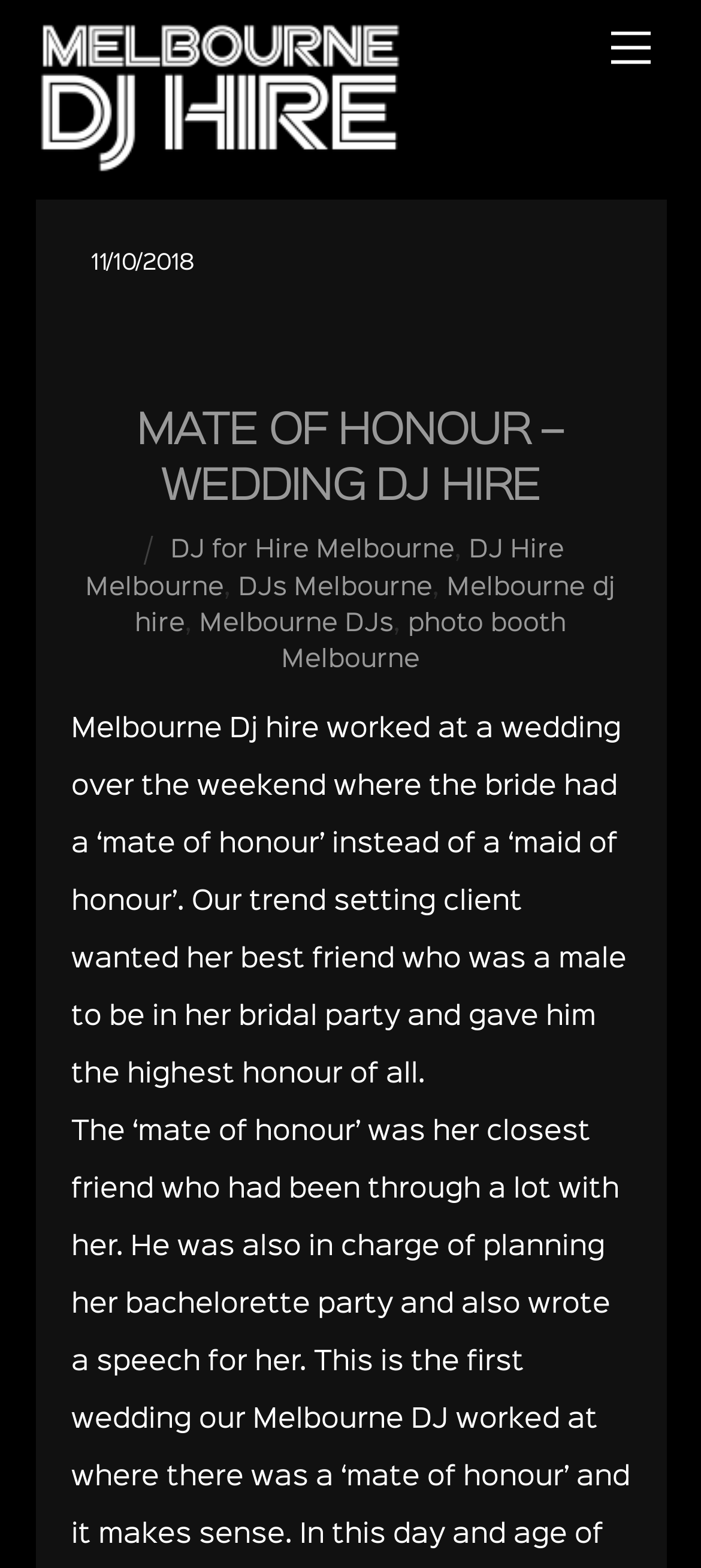Could you locate the bounding box coordinates for the section that should be clicked to accomplish this task: "Click on the menu".

[0.847, 0.009, 0.95, 0.053]